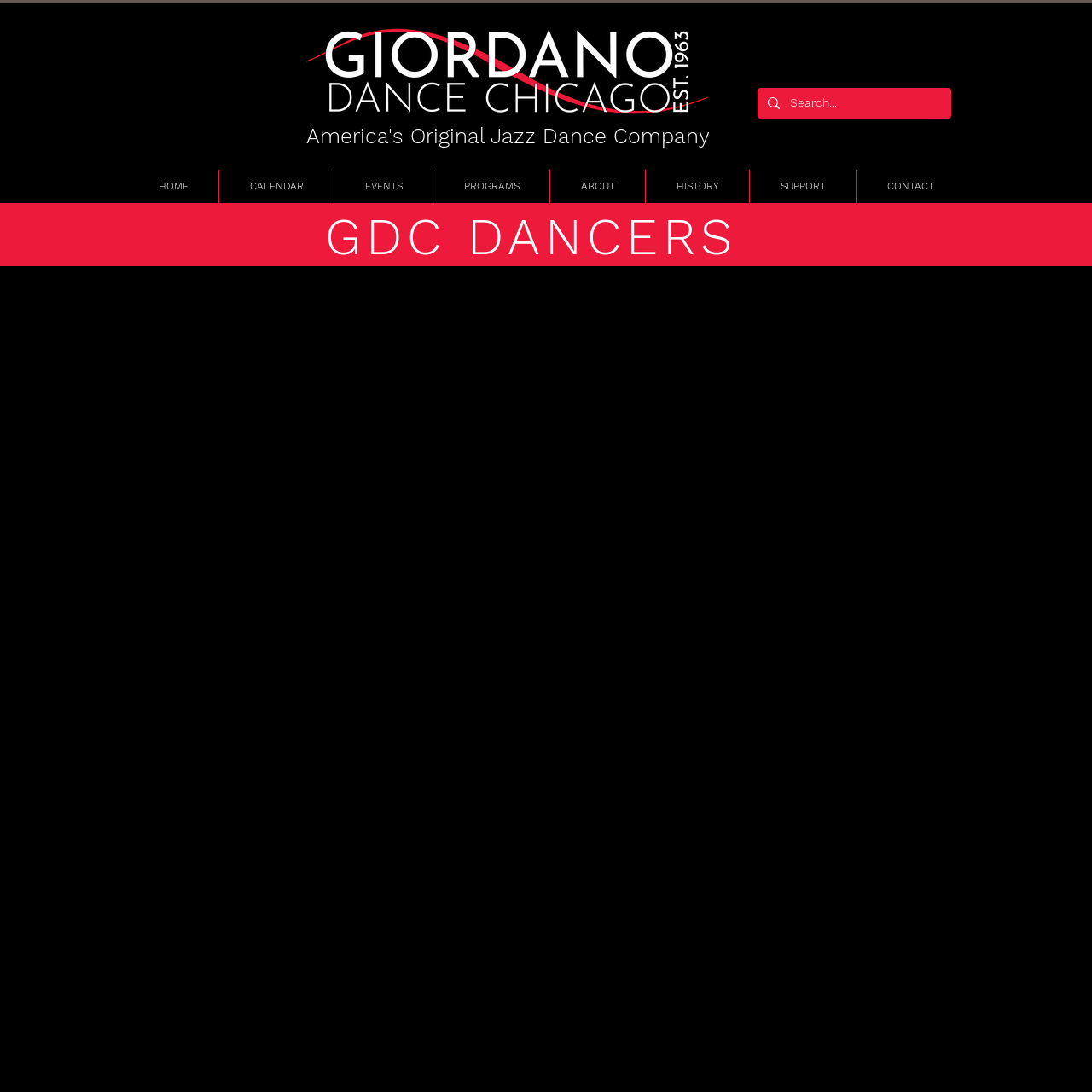Reply to the question below using a single word or brief phrase:
What is the text on the top-left corner of the webpage?

America's Original Jazz Dance Company